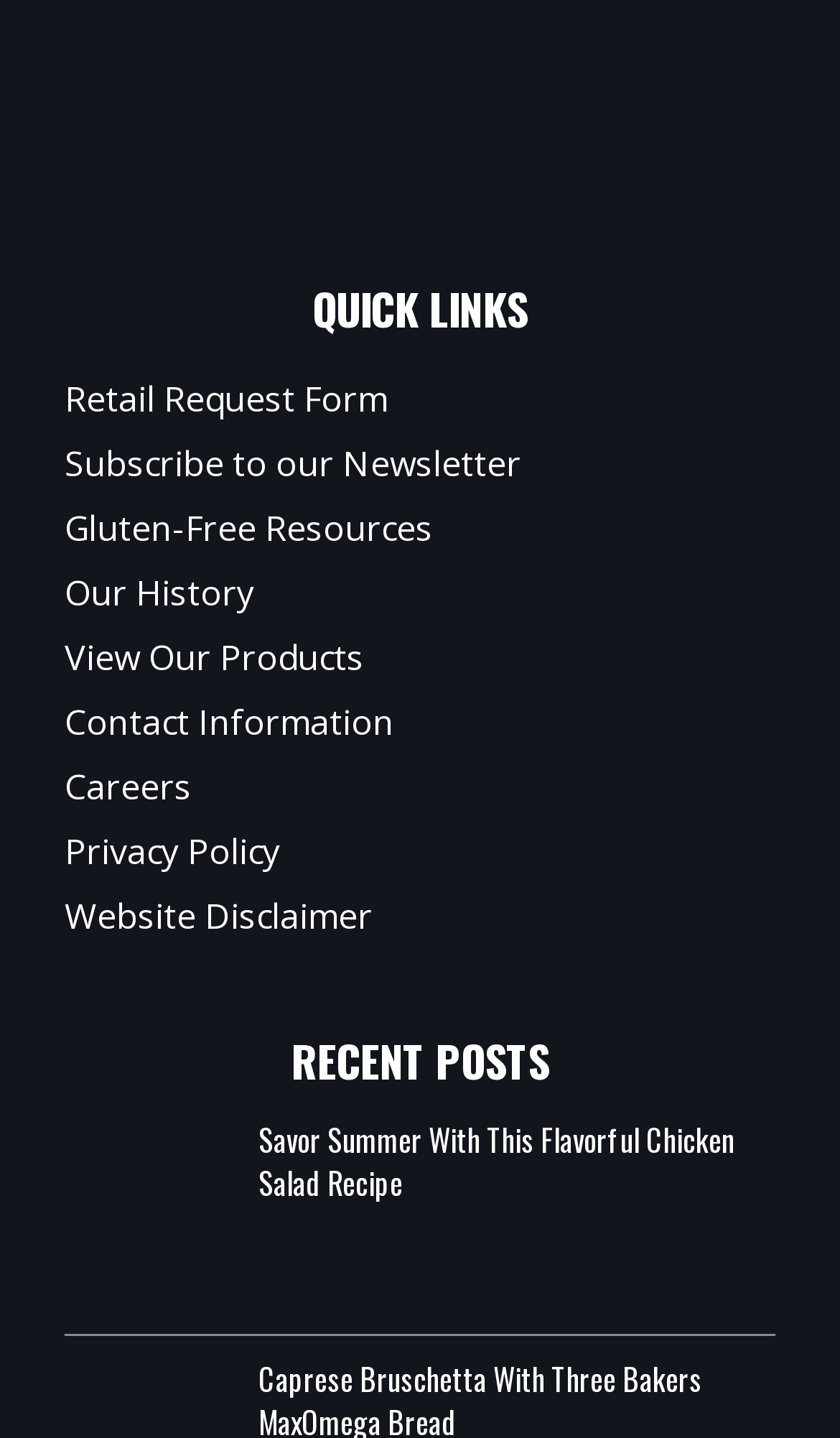Could you please study the image and provide a detailed answer to the question:
What is the position of the 'Contact Information' link?

I counted the links under the 'QUICK LINKS' heading and found that 'Contact Information' is the 6th link, with 'Retail Request Form' being the 1st and 'Website Disclaimer' being the 9th.